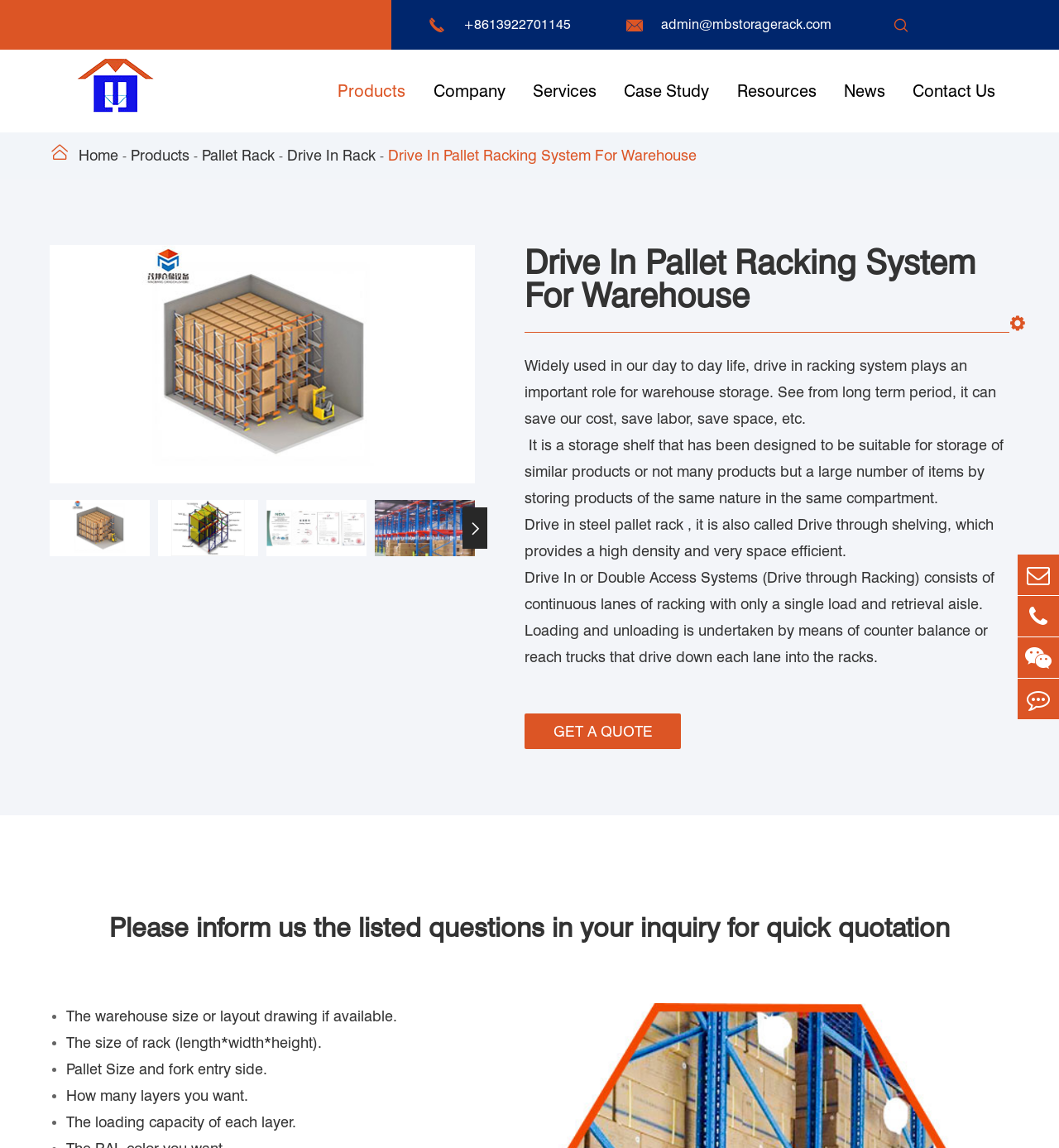Identify and provide the main heading of the webpage.

Drive In Pallet Racking System For Warehouse